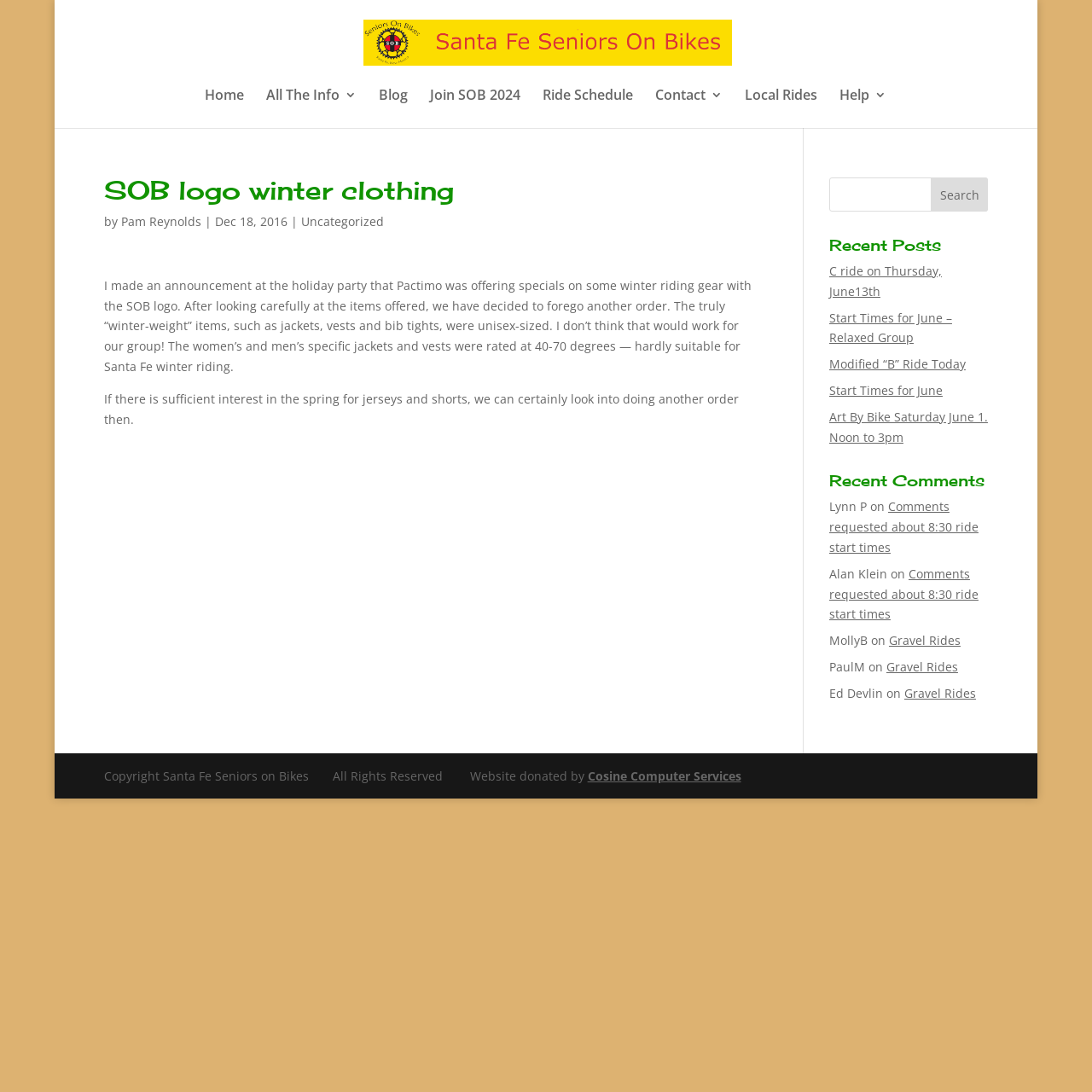Can you provide the bounding box coordinates for the element that should be clicked to implement the instruction: "Click on the 'Join SOB 2024' link"?

[0.394, 0.081, 0.477, 0.117]